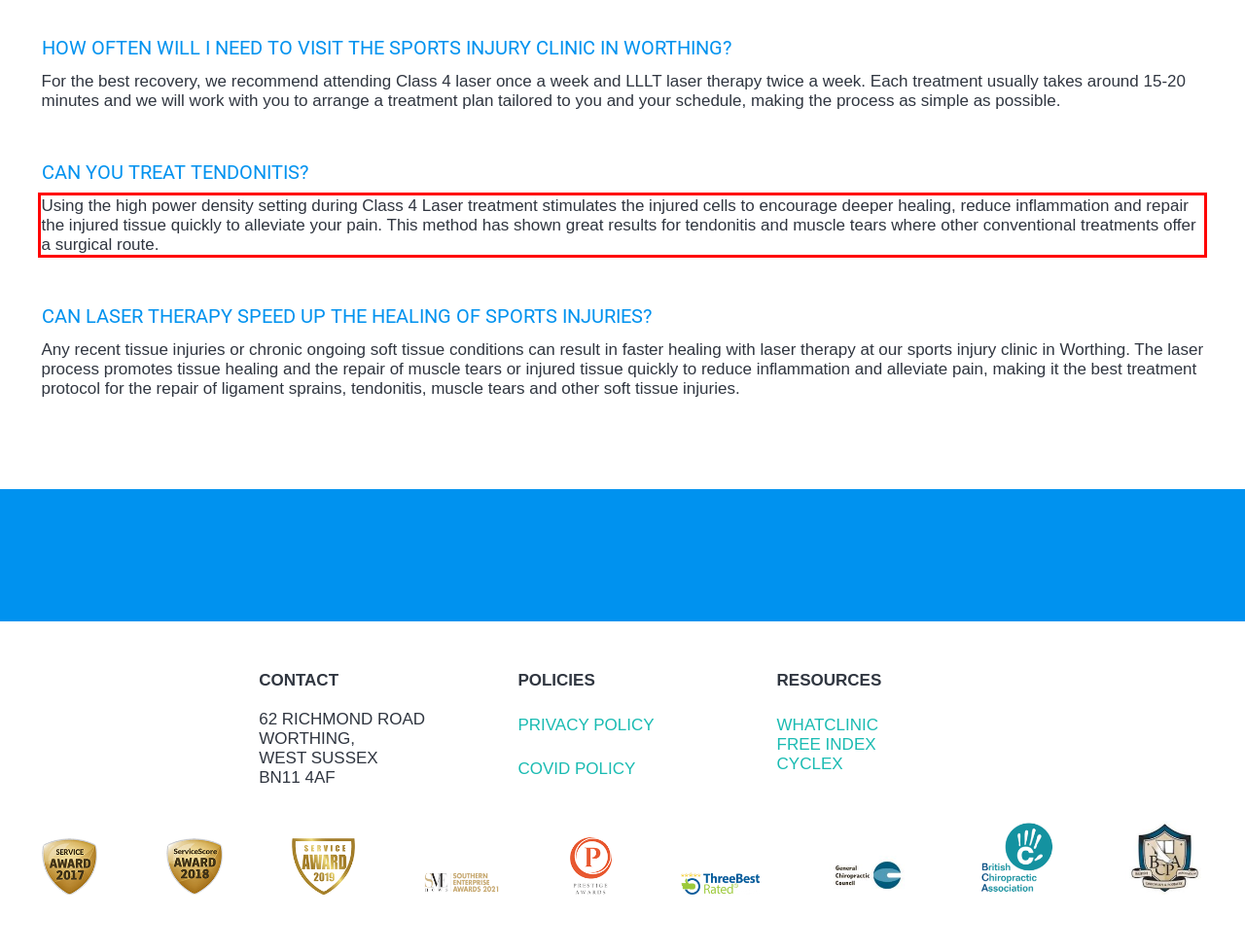You are provided with a screenshot of a webpage featuring a red rectangle bounding box. Extract the text content within this red bounding box using OCR.

Using the high power density setting during Class 4 Laser treatment stimulates the injured cells to encourage deeper healing, reduce inflammation and repair the injured tissue quickly to alleviate your pain. This method has shown great results for tendonitis and muscle tears where other conventional treatments offer a surgical route.